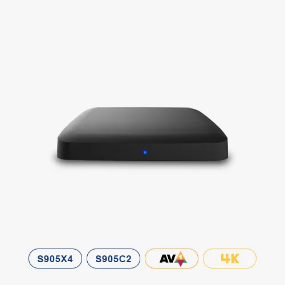Refer to the image and provide a thorough answer to this question:
What resolution does the set-top box support?

The caption states that the device is designed to provide 'high-quality streaming and entertainment options, supporting 4K resolution for crisp, vibrant visuals', indicating that the set-top box supports 4K resolution.